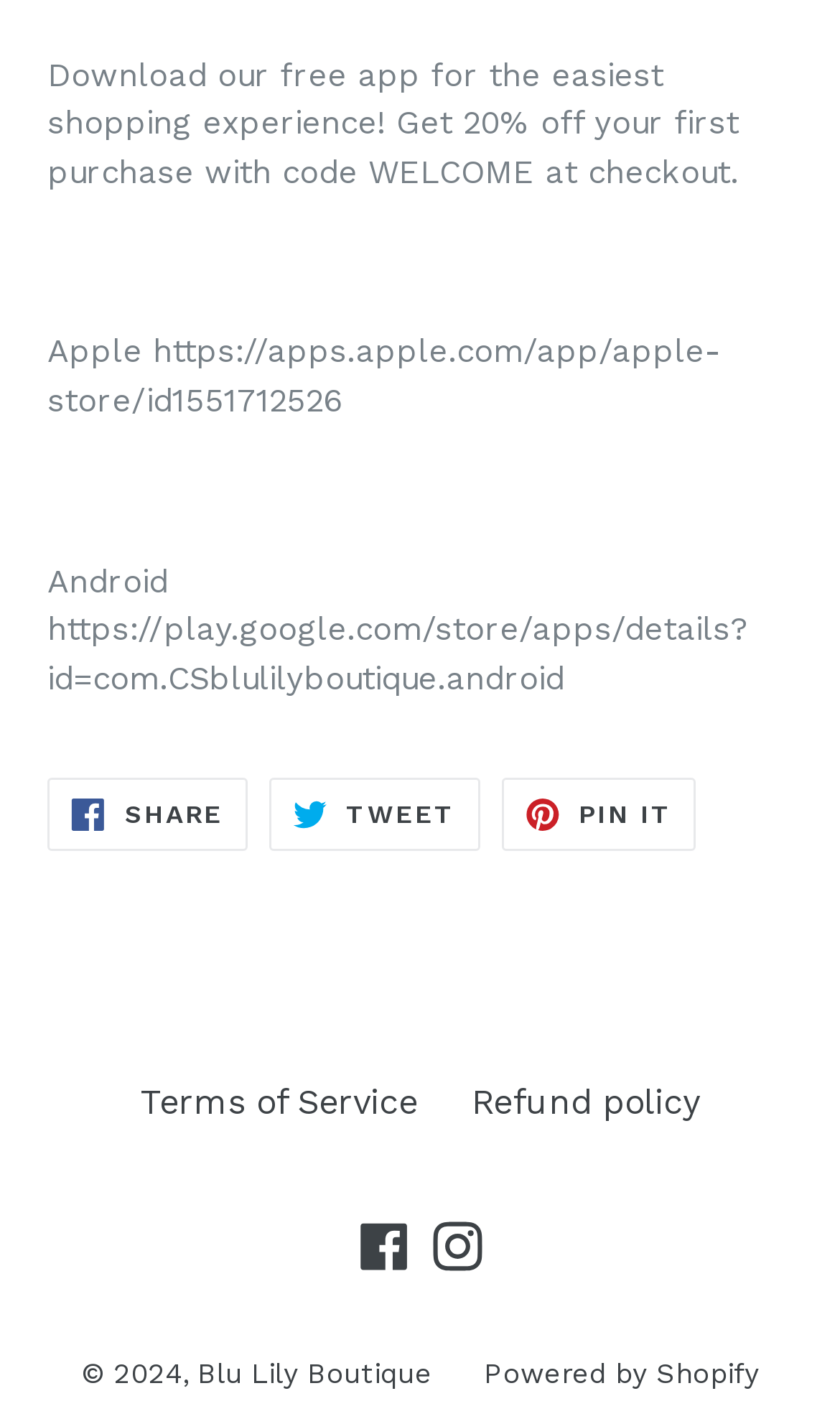Refer to the image and answer the question with as much detail as possible: What social media platforms can users share on?

The links 'SHARE ON FACEBOOK', 'TWEET ON TWITTER', and 'PIN ON PINTEREST' suggest that users can share content on these three social media platforms.